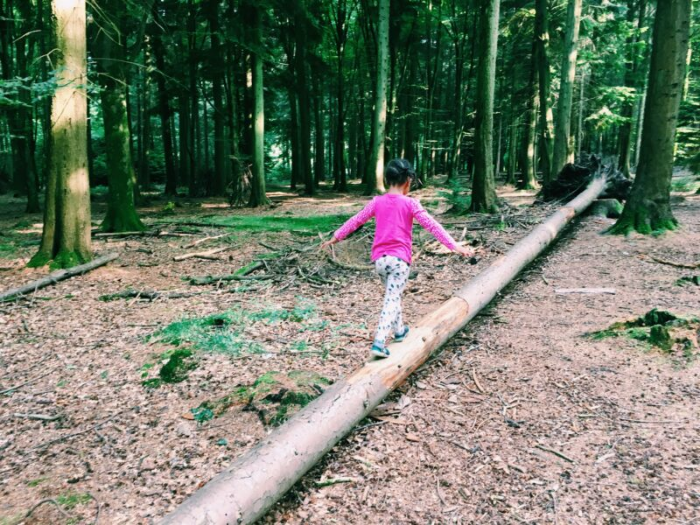Provide a brief response to the question using a single word or phrase: 
Where was the image taken?

The New Forest, England